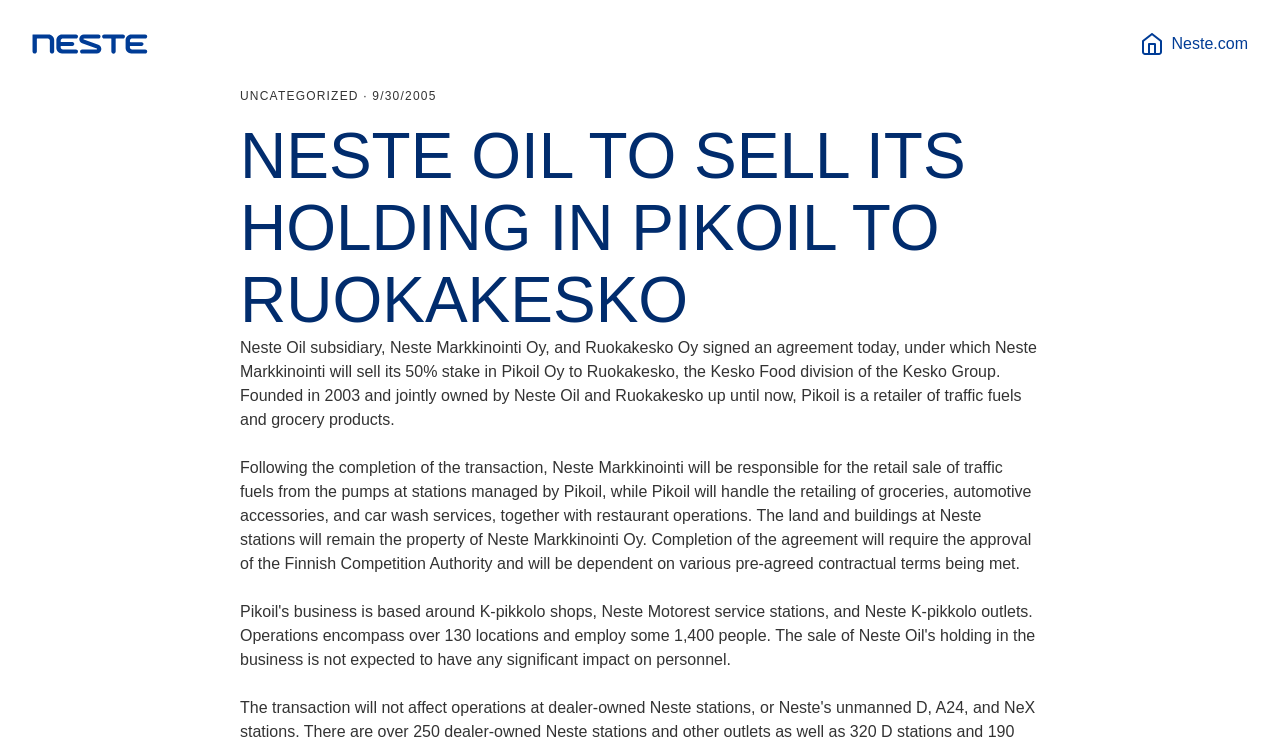What will Neste Markkinointi be responsible for after the transaction?
Answer the question in as much detail as possible.

I found the answer by reading the static text element that describes the responsibilities of Neste Markkinointi after the transaction, which says 'Following the completion of the transaction, Neste Markkinointi will be responsible for the retail sale of traffic fuels from the pumps at stations managed by Pikoil...'.